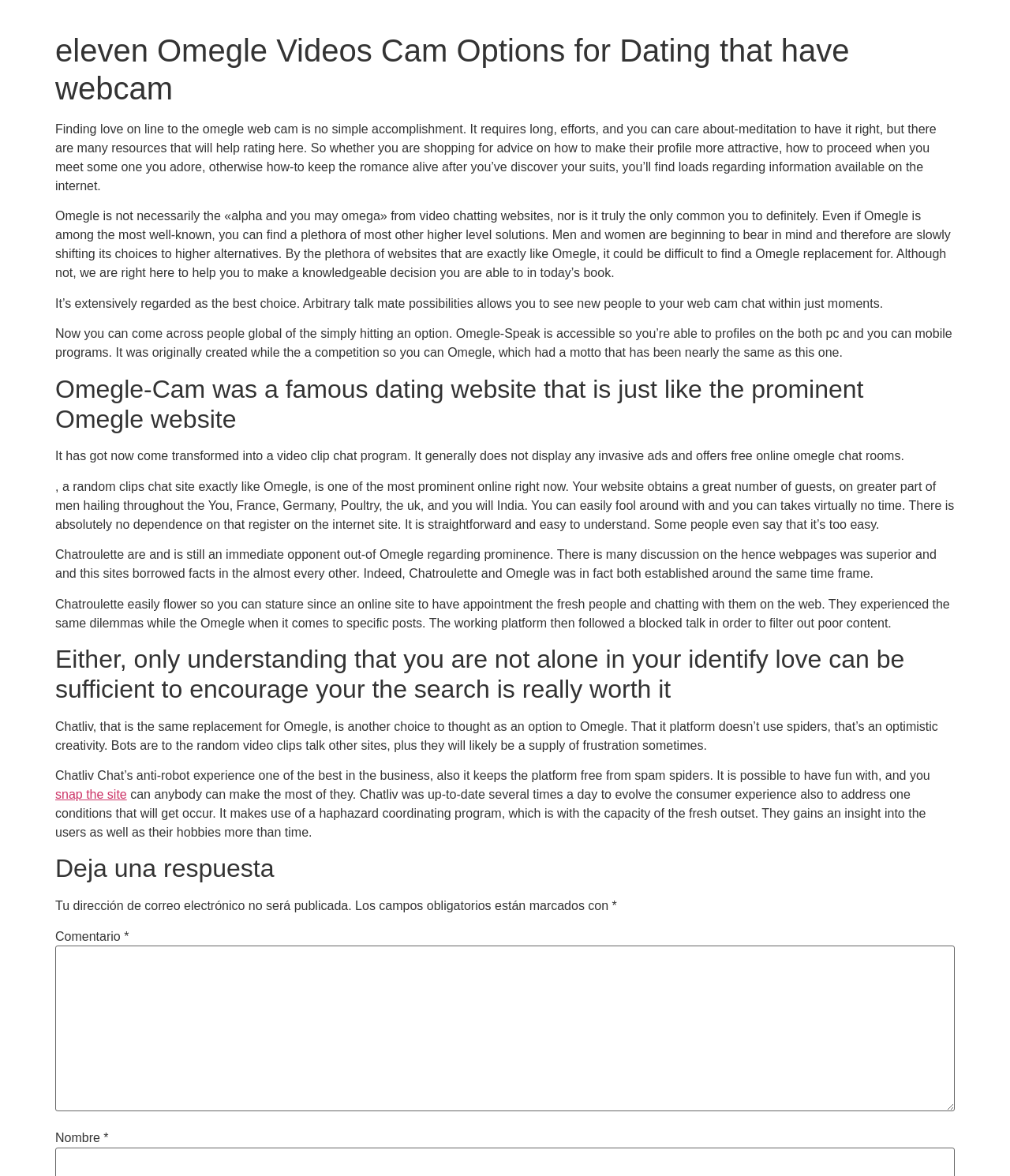What is the main purpose of Omegle-Cam?
Refer to the image and provide a one-word or short phrase answer.

Dating